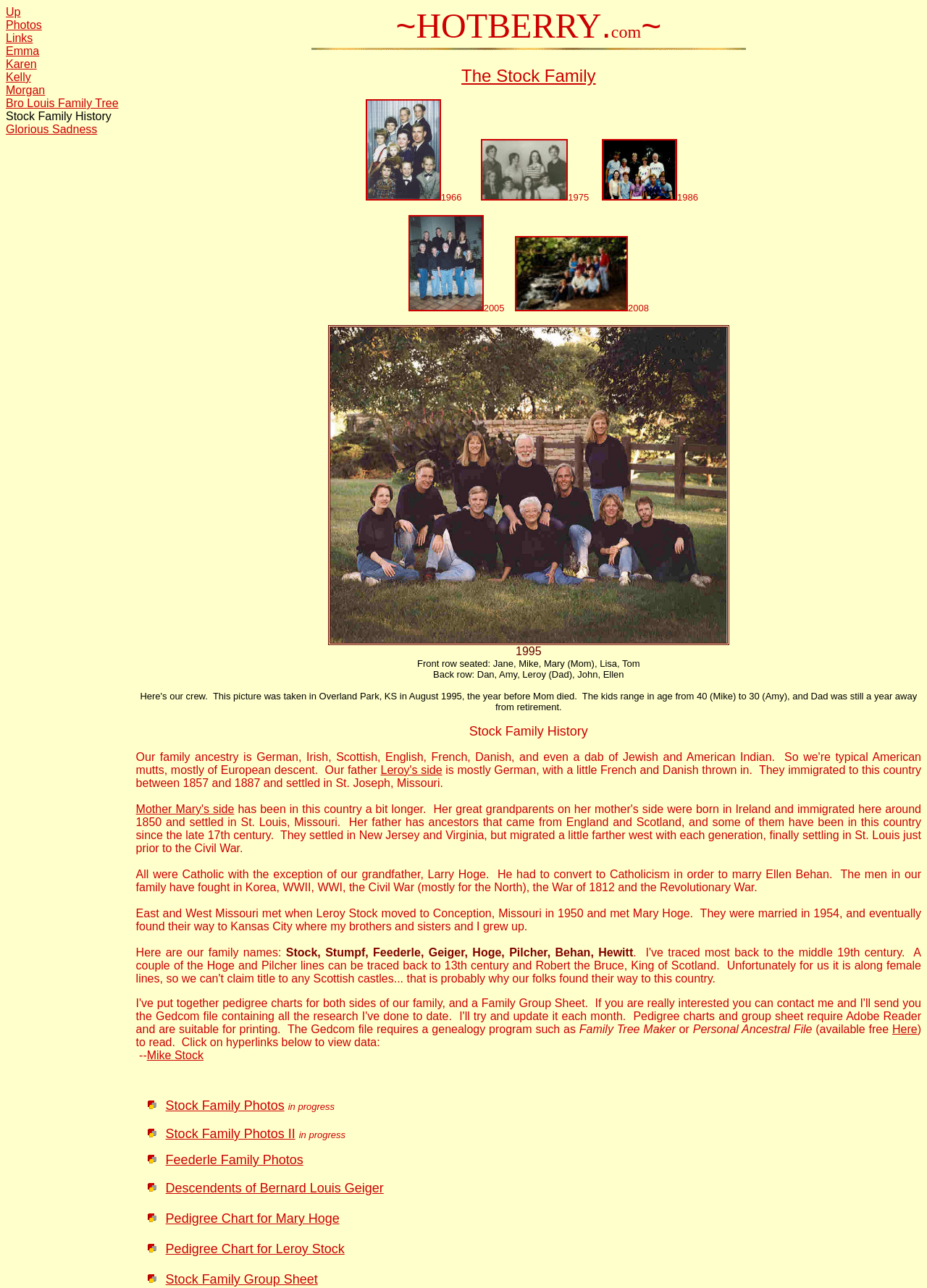Identify the bounding box coordinates of the clickable region required to complete the instruction: "Read about 'Leroy's side'". The coordinates should be given as four float numbers within the range of 0 and 1, i.e., [left, top, right, bottom].

[0.411, 0.593, 0.477, 0.603]